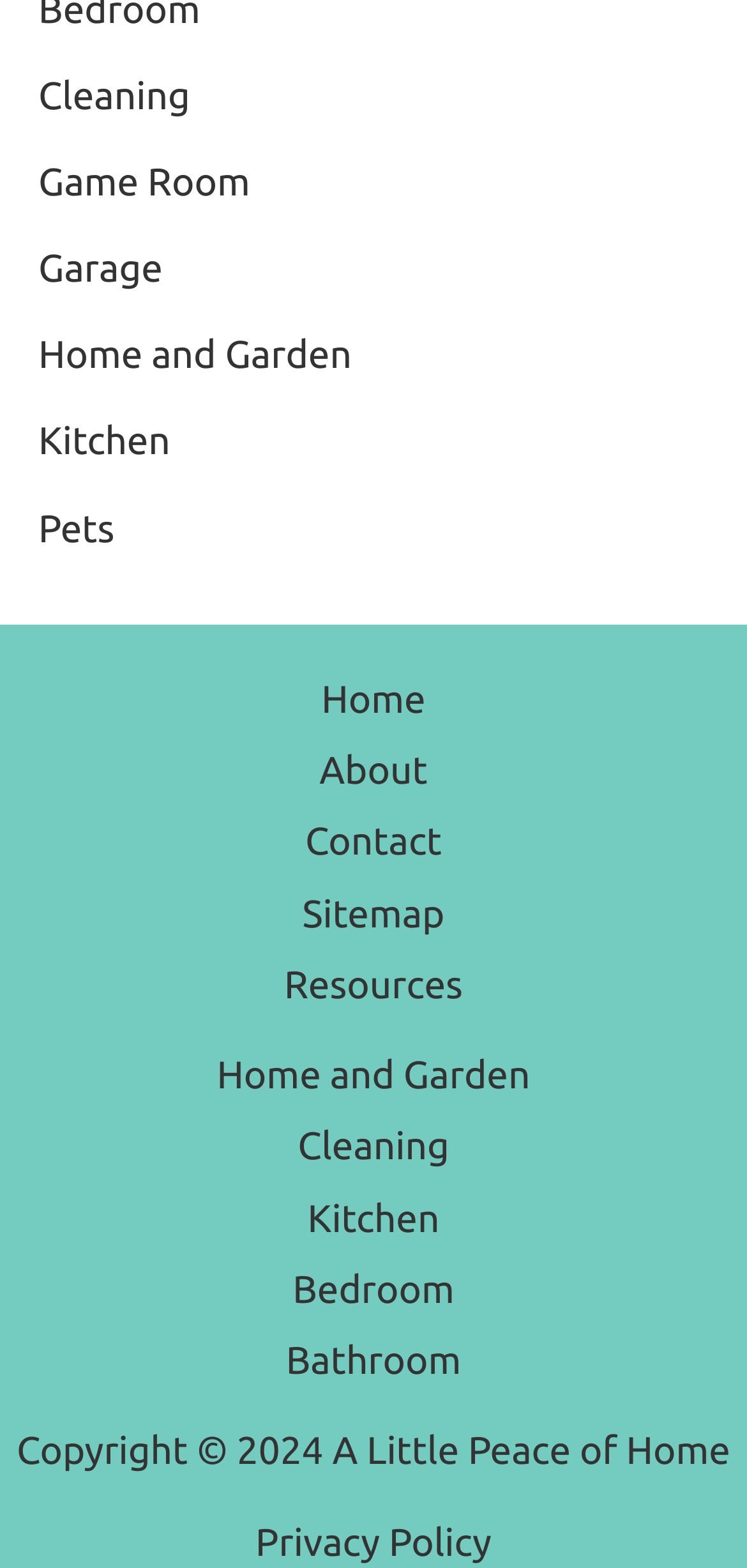Can you specify the bounding box coordinates for the region that should be clicked to fulfill this instruction: "check contact information".

[0.357, 0.514, 0.643, 0.559]